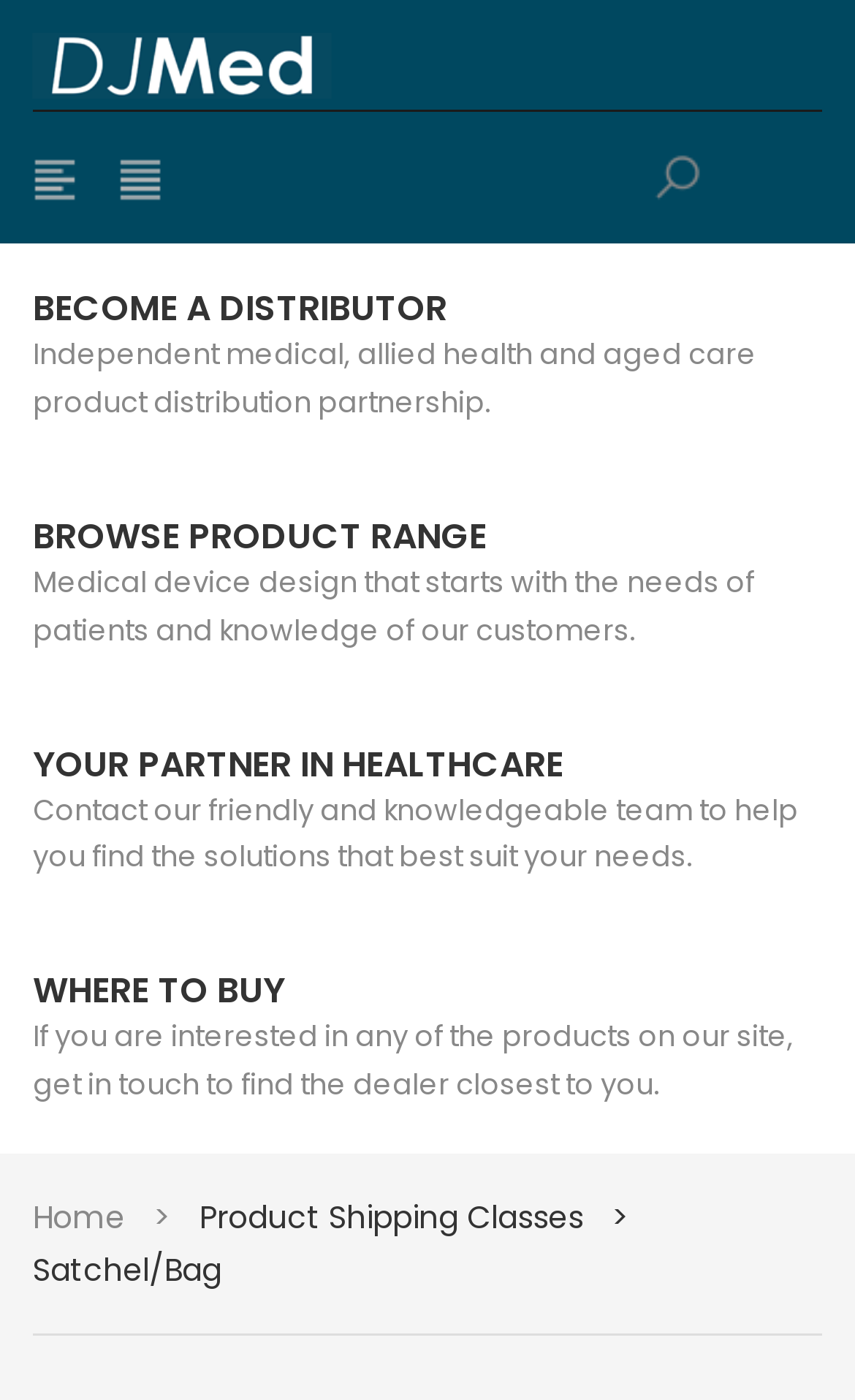Respond to the question below with a single word or phrase:
What is the main category of products?

Medical supplies